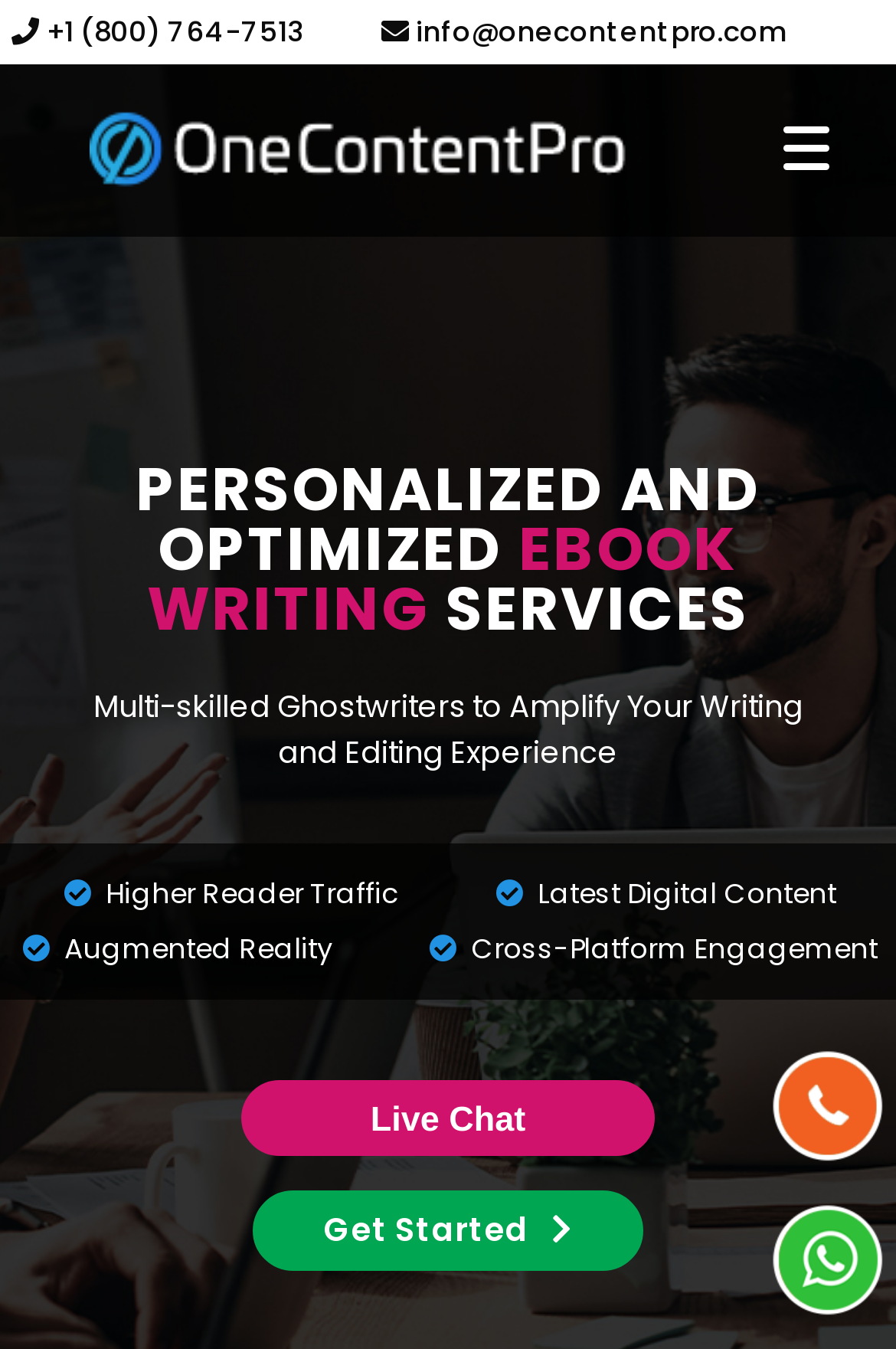Identify the bounding box coordinates of the section to be clicked to complete the task described by the following instruction: "Get started with ebook writing service". The coordinates should be four float numbers between 0 and 1, formatted as [left, top, right, bottom].

[0.282, 0.882, 0.718, 0.942]